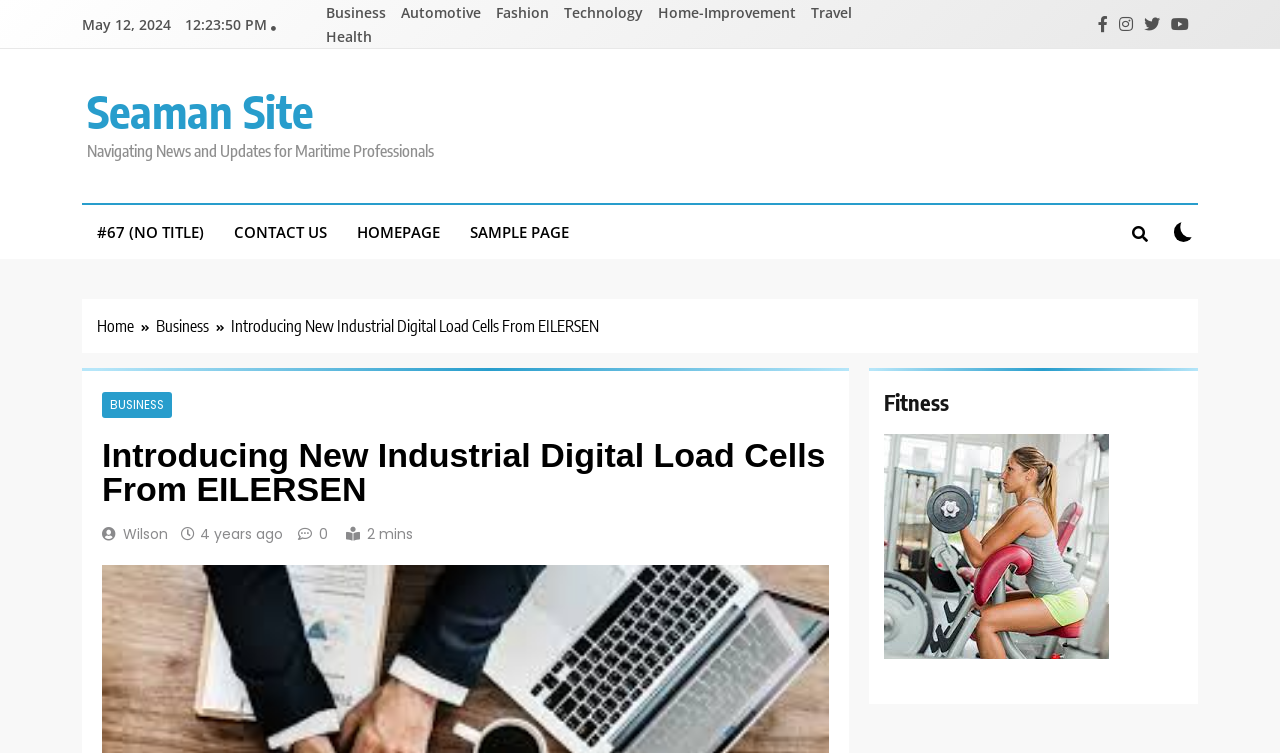What is the date of the article?
Refer to the image and provide a detailed answer to the question.

I found the date 'May 12, 2024' at the top of the webpage, which is likely the date the article was published.